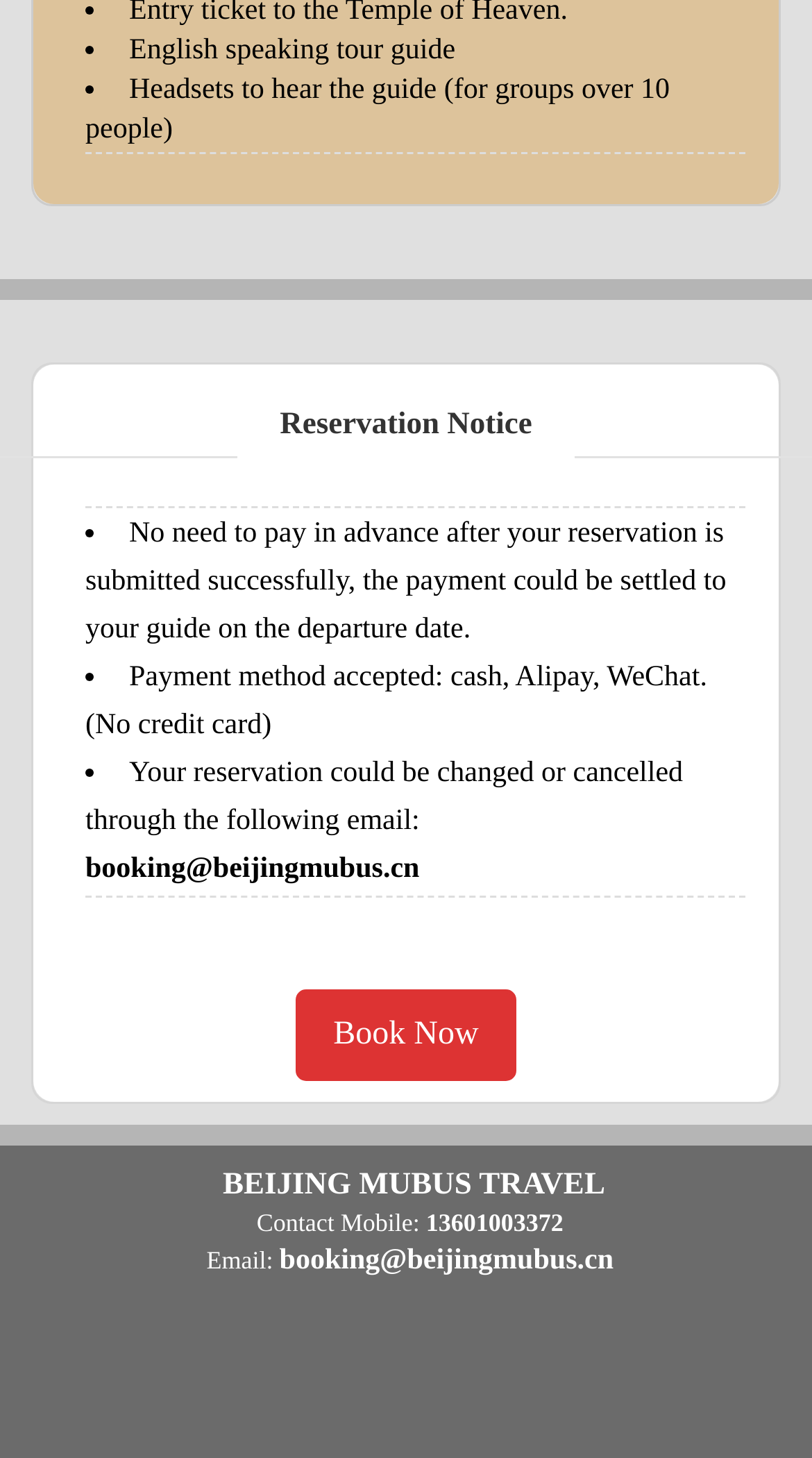Please reply to the following question with a single word or a short phrase:
How can I change or cancel my reservation?

through email